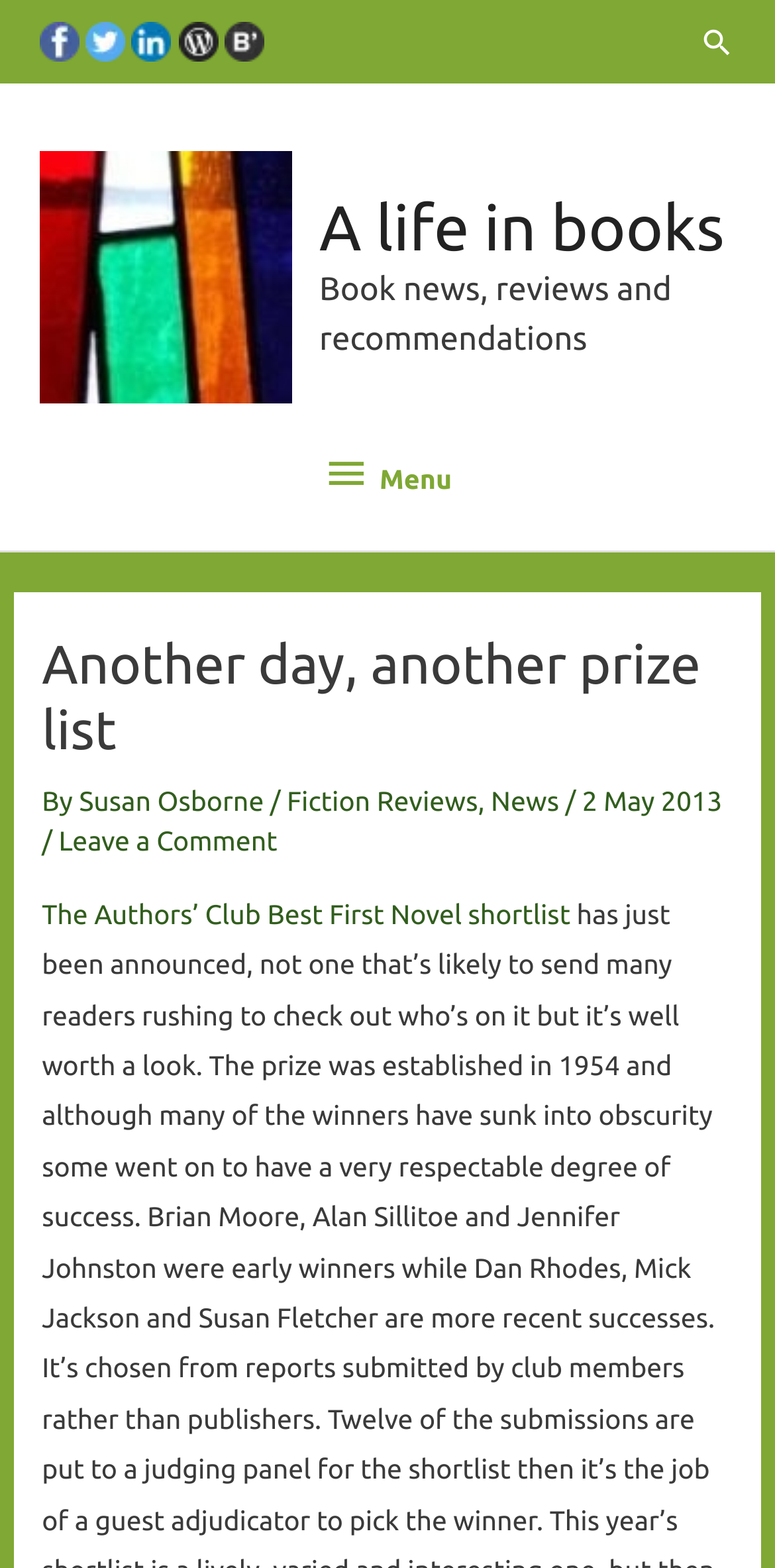Identify the bounding box coordinates of the section that should be clicked to achieve the task described: "Visit Facebook page".

[0.051, 0.015, 0.103, 0.035]